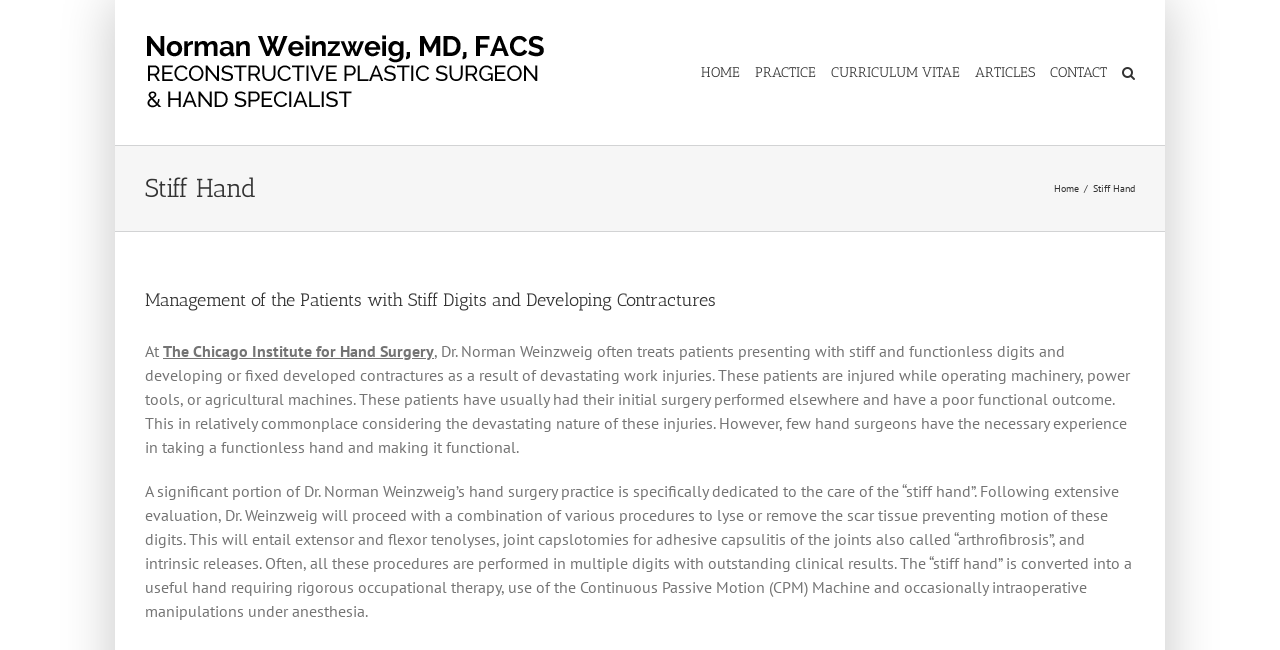Please specify the bounding box coordinates of the area that should be clicked to accomplish the following instruction: "Click the Search button". The coordinates should consist of four float numbers between 0 and 1, i.e., [left, top, right, bottom].

[0.877, 0.0, 0.887, 0.223]